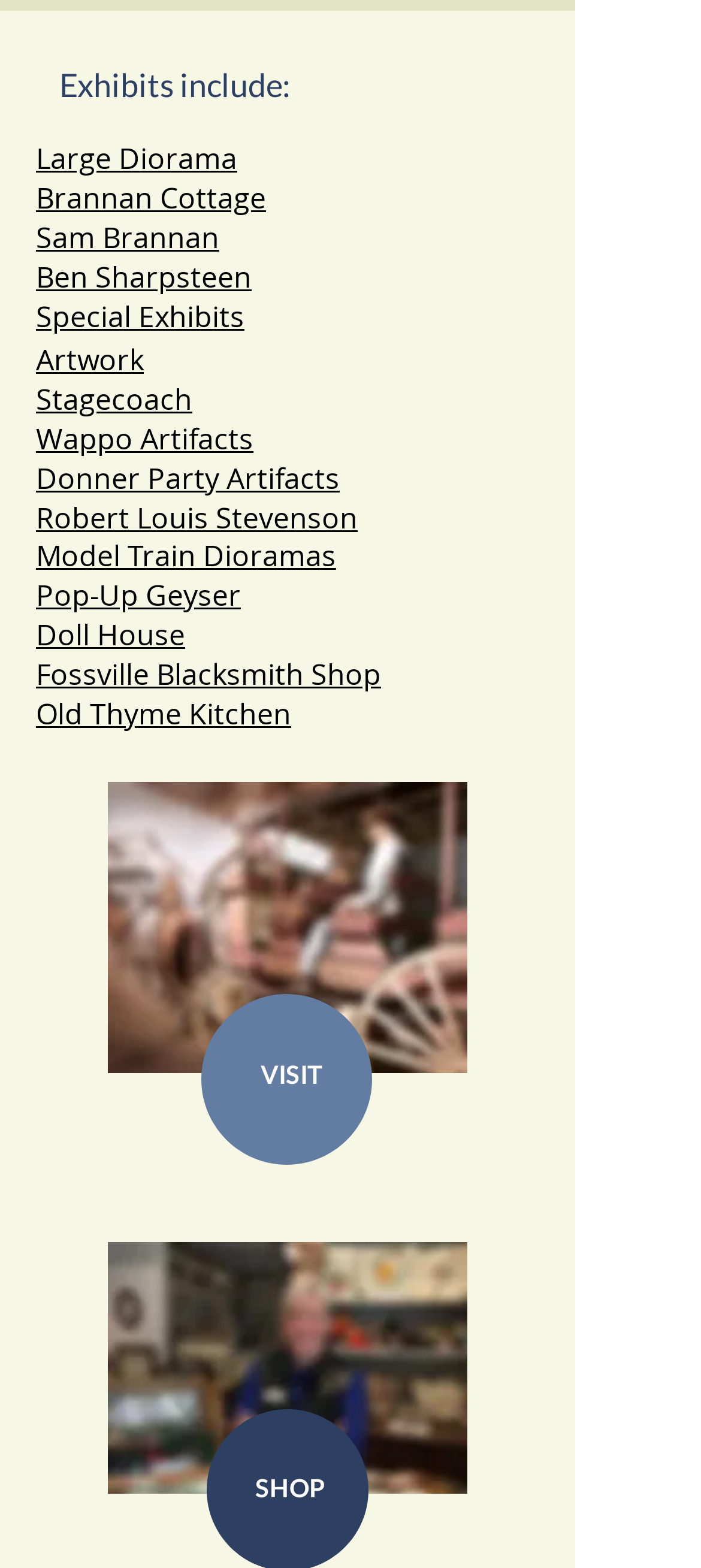Provide your answer to the question using just one word or phrase: How many main sections are there?

3